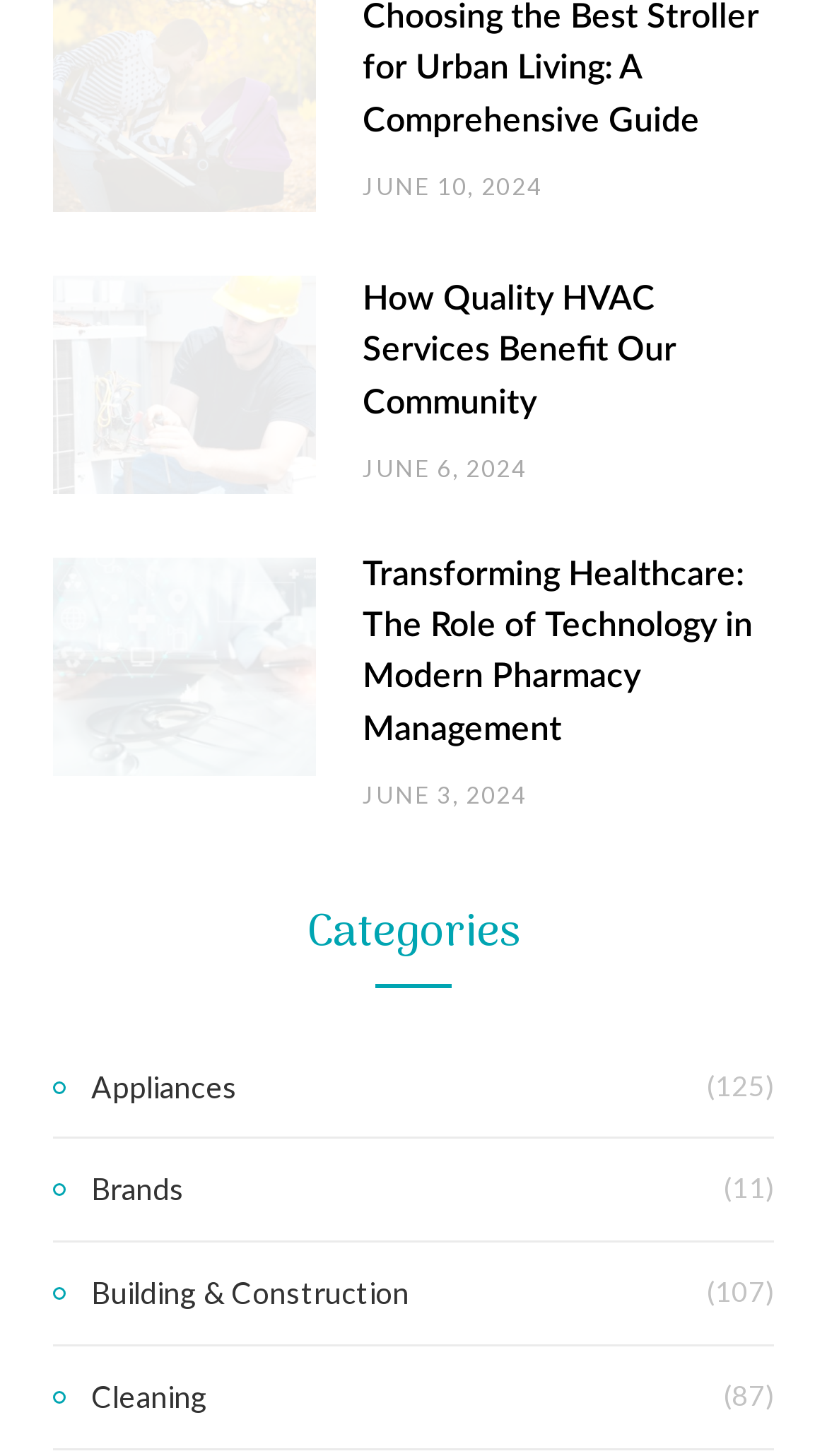How many categories are listed on the webpage?
From the image, provide a succinct answer in one word or a short phrase.

5